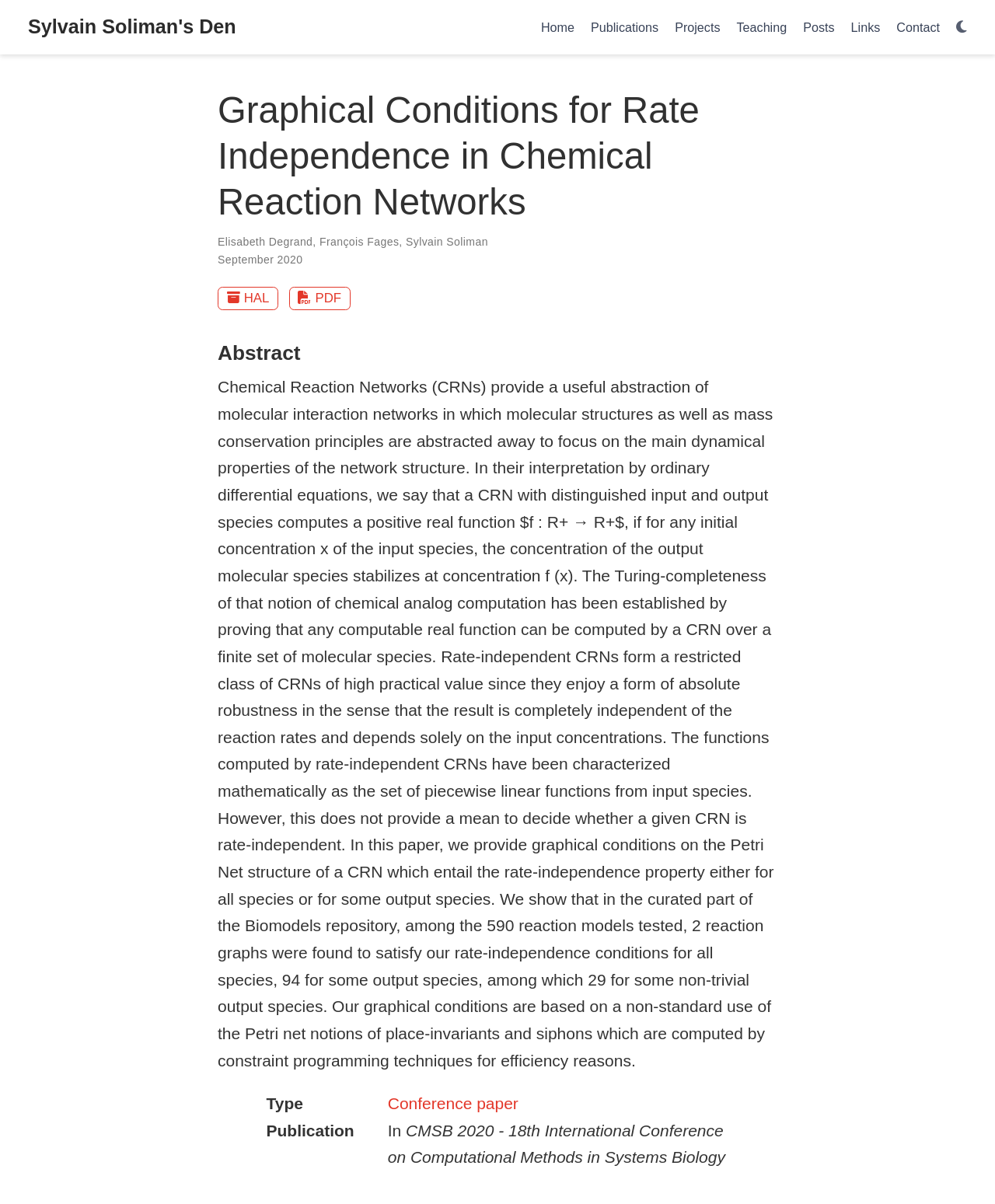Locate the bounding box coordinates of the area you need to click to fulfill this instruction: 'view publications'. The coordinates must be in the form of four float numbers ranging from 0 to 1: [left, top, right, bottom].

[0.586, 0.009, 0.67, 0.036]